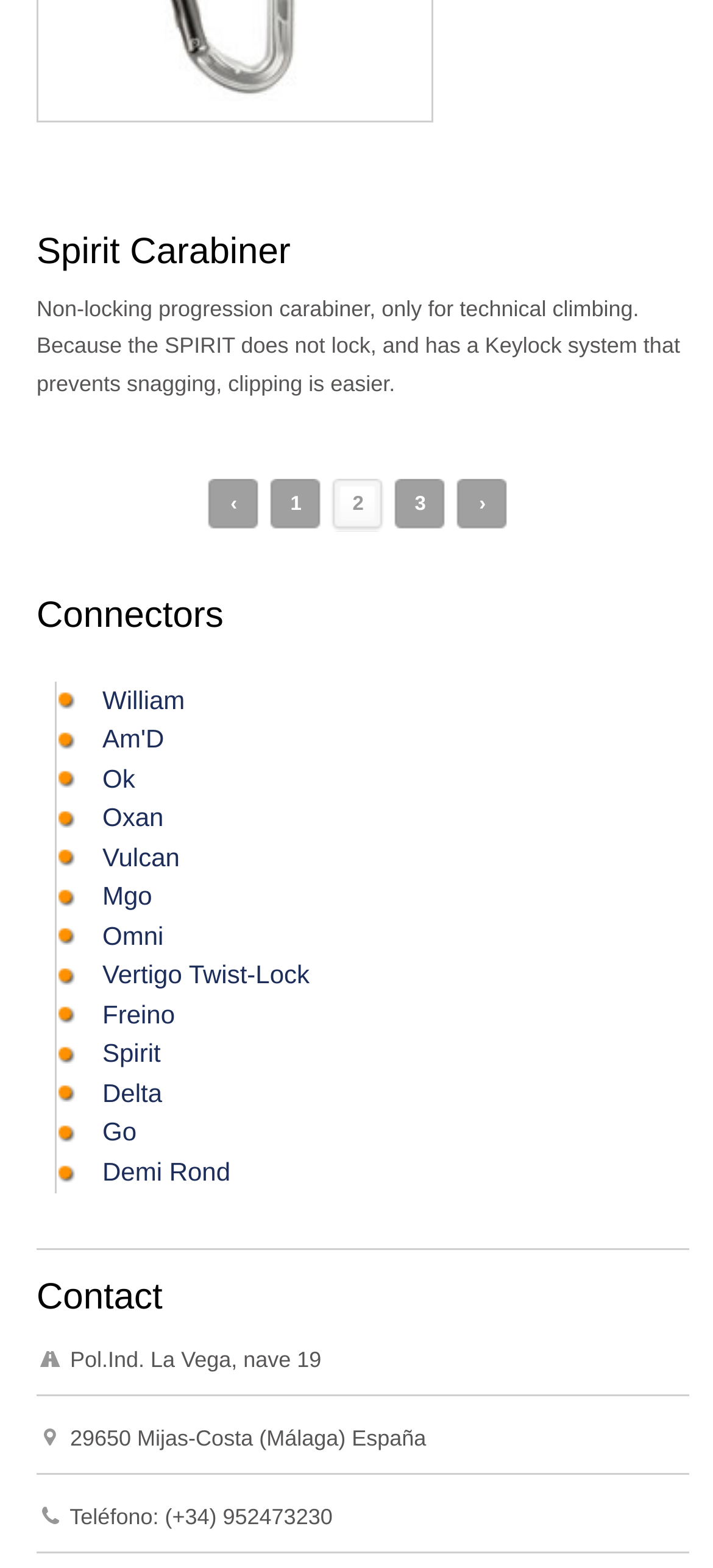What is the name of the carabiner?
Carefully analyze the image and provide a thorough answer to the question.

The name of the carabiner can be found in the heading element at the top of the webpage, which says 'Spirit Carabiner'. This is also confirmed by the link element with the same text.